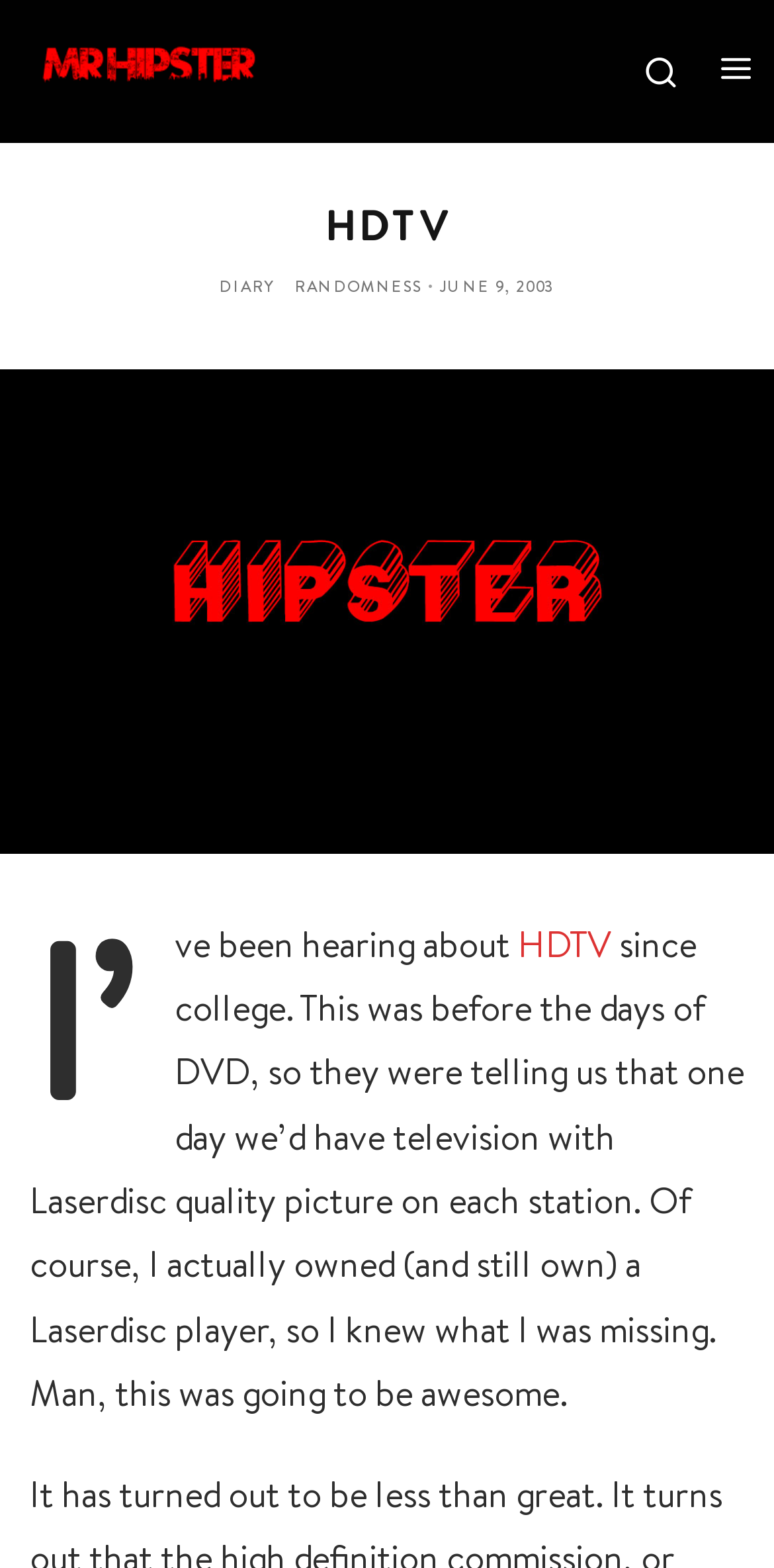Please find the bounding box for the UI component described as follows: "alt="Mr. Hipster"".

[0.051, 0.025, 0.333, 0.057]